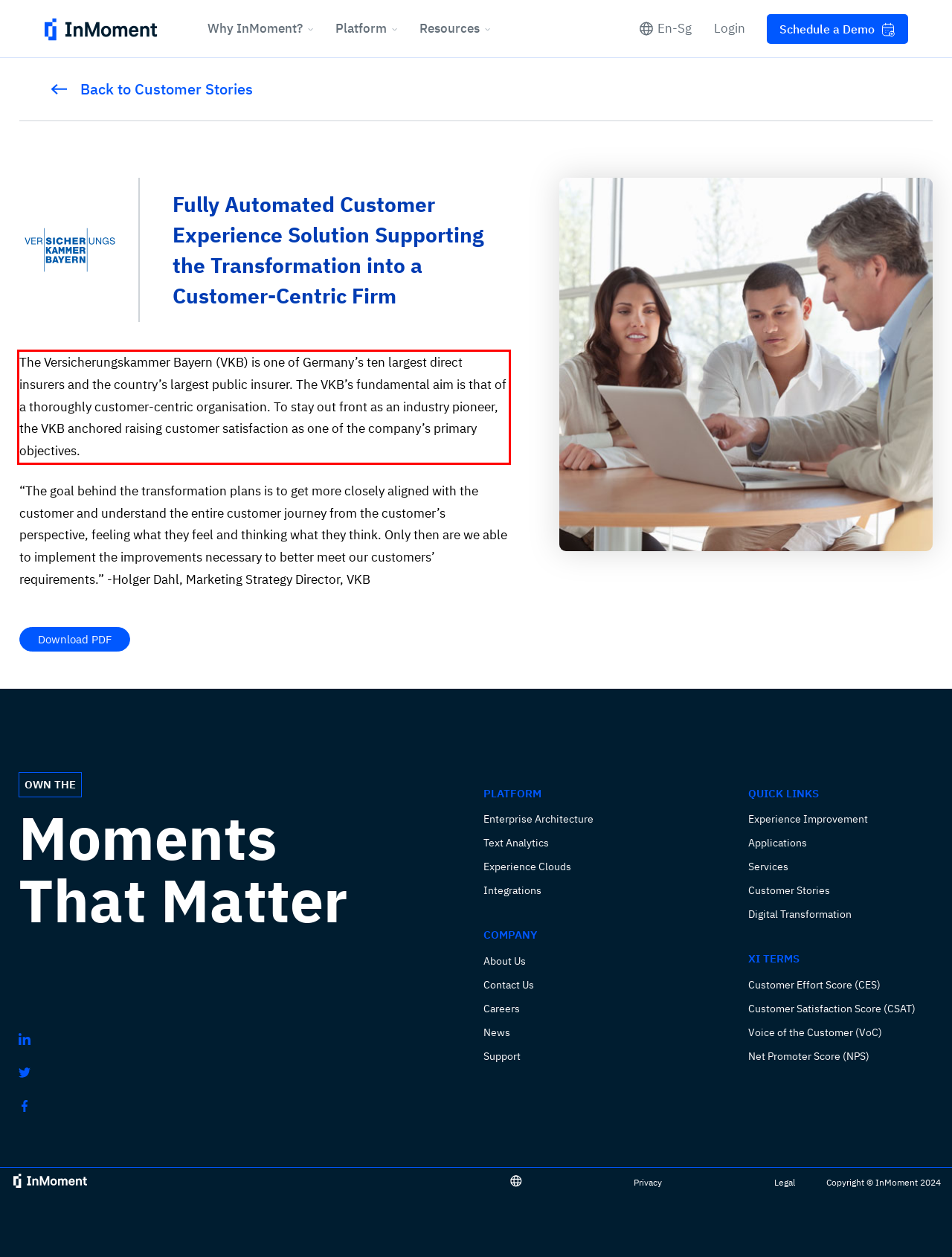Given a webpage screenshot with a red bounding box, perform OCR to read and deliver the text enclosed by the red bounding box.

The Versicherungskammer Bayern (VKB) is one of Germany’s ten largest direct insurers and the country’s largest public insurer. The VKB’s fundamental aim is that of a thoroughly customer-centric organisation. To stay out front as an industry pioneer, the VKB anchored raising customer satisfaction as one of the company’s primary objectives.